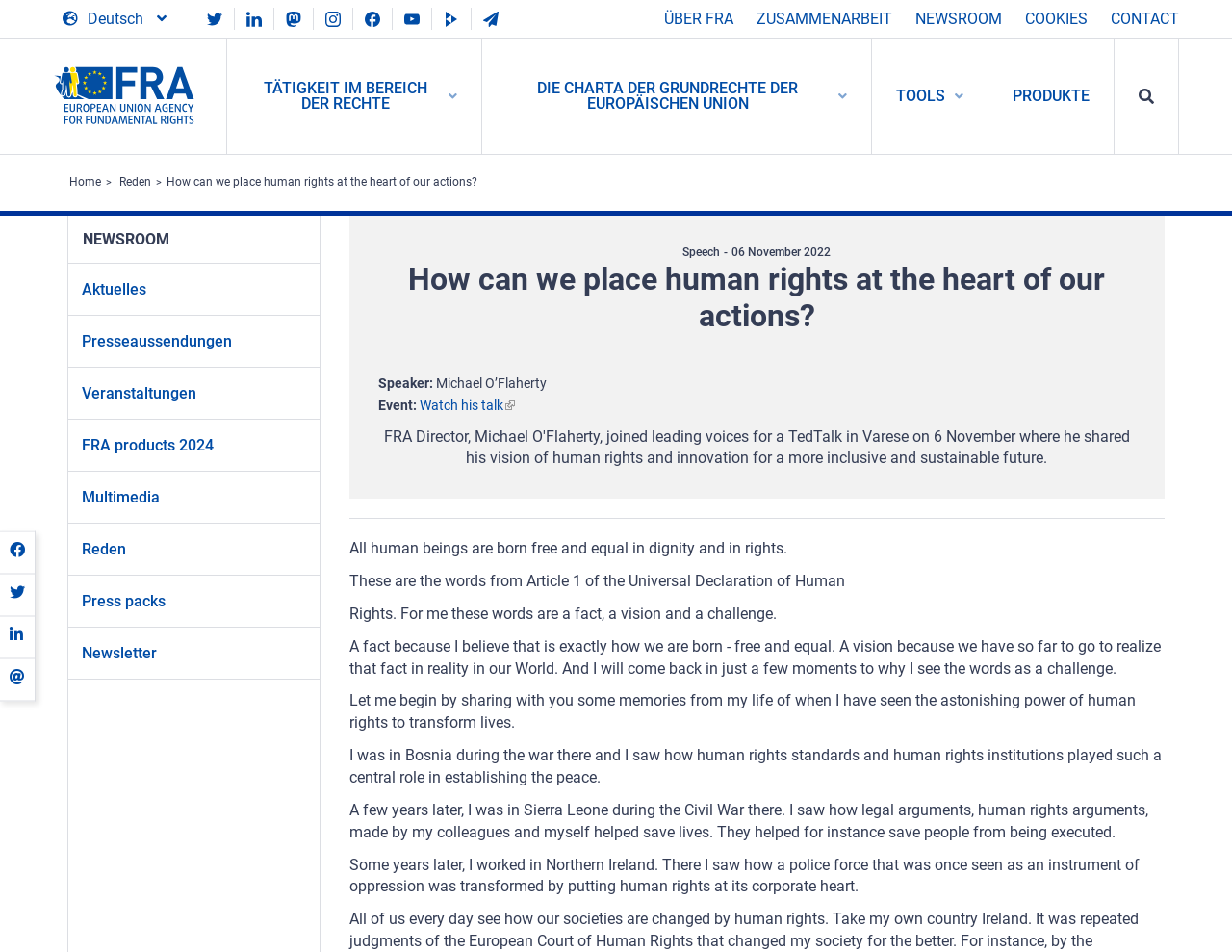Pinpoint the bounding box coordinates for the area that should be clicked to perform the following instruction: "Open the search modal".

[0.904, 0.04, 0.957, 0.162]